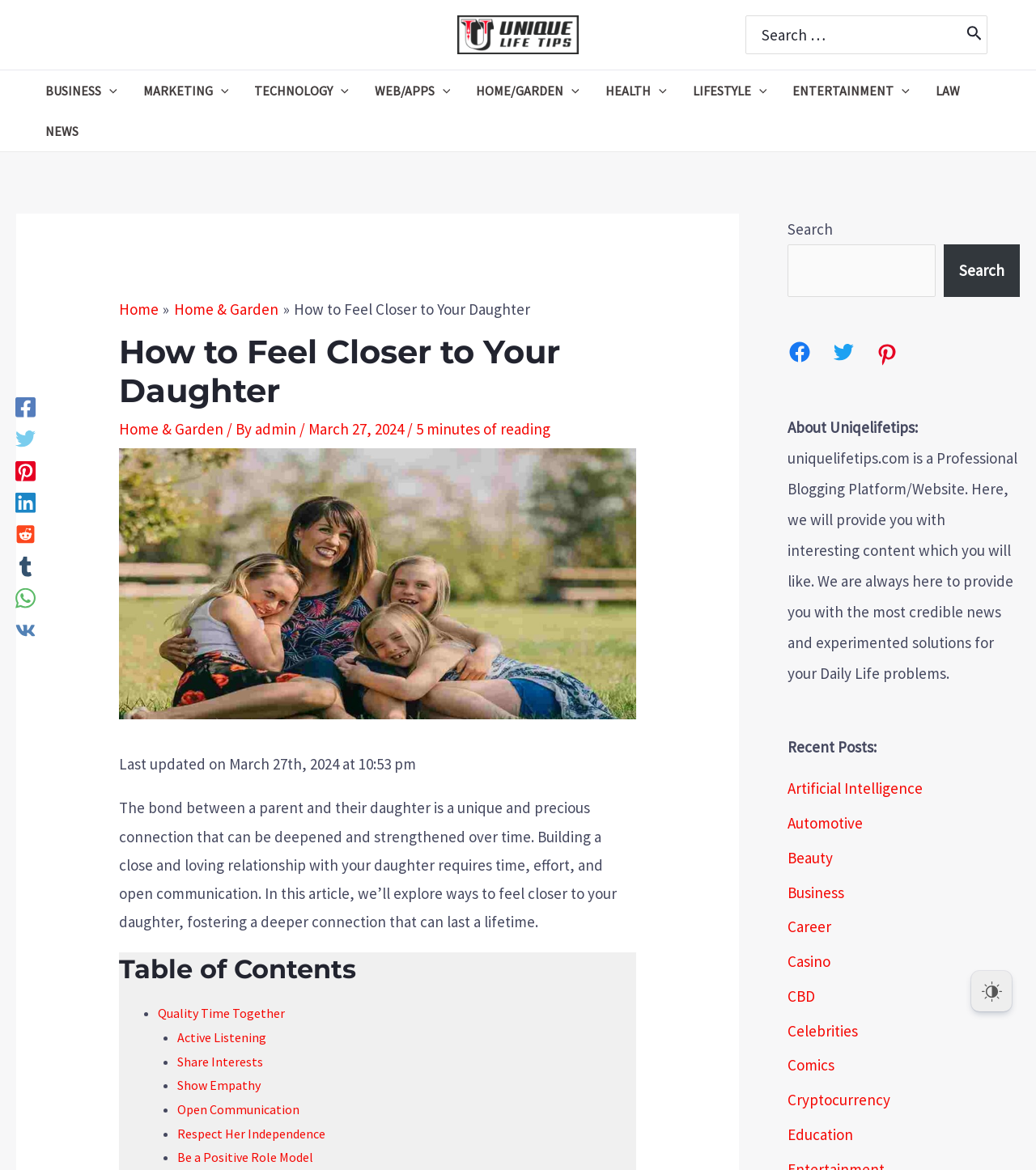Identify the bounding box for the described UI element. Provide the coordinates in (top-left x, top-left y, bottom-right x, bottom-right y) format with values ranging from 0 to 1: Artificial Intelligence

[0.76, 0.666, 0.89, 0.682]